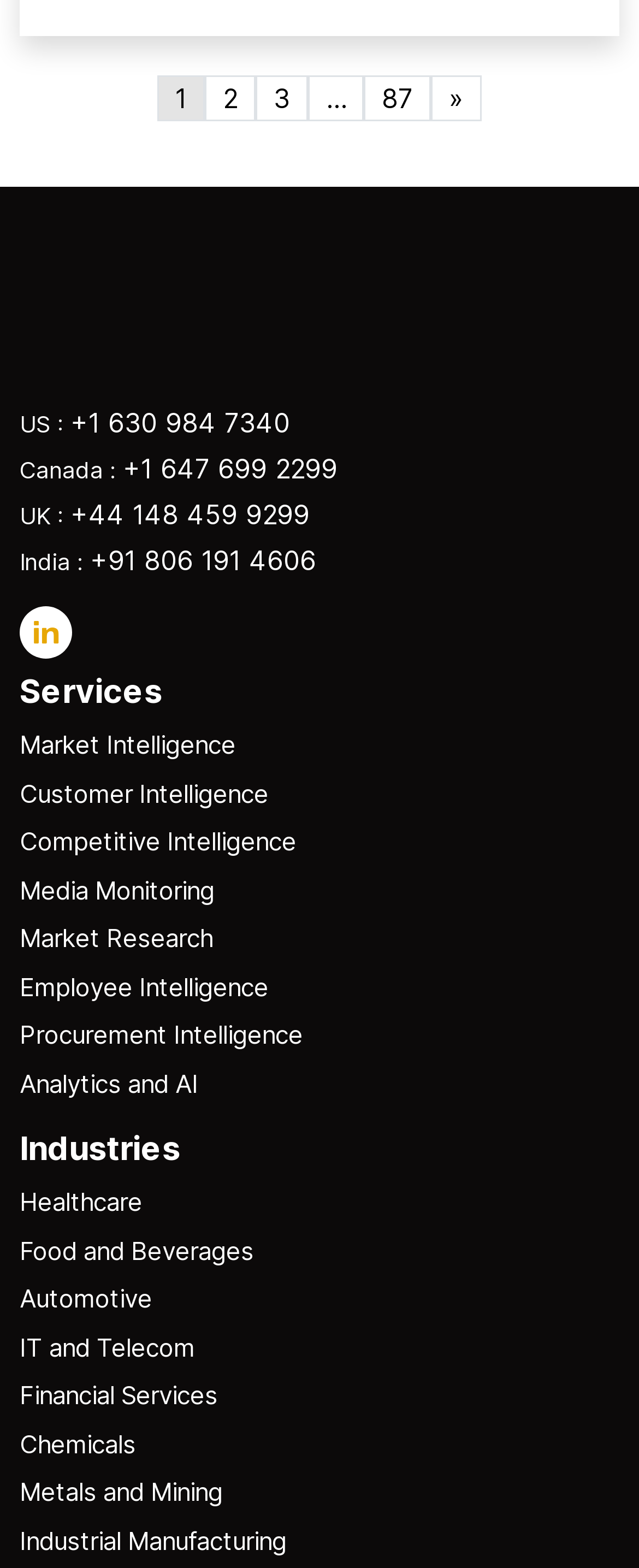Please analyze the image and provide a thorough answer to the question:
What is the phone number for the US?

I found the phone number for the US by looking at the section that lists contact information for different countries. The section is located below the link to the Infiniti website and has the label 'US :' followed by the phone number +1 630 984 7340.